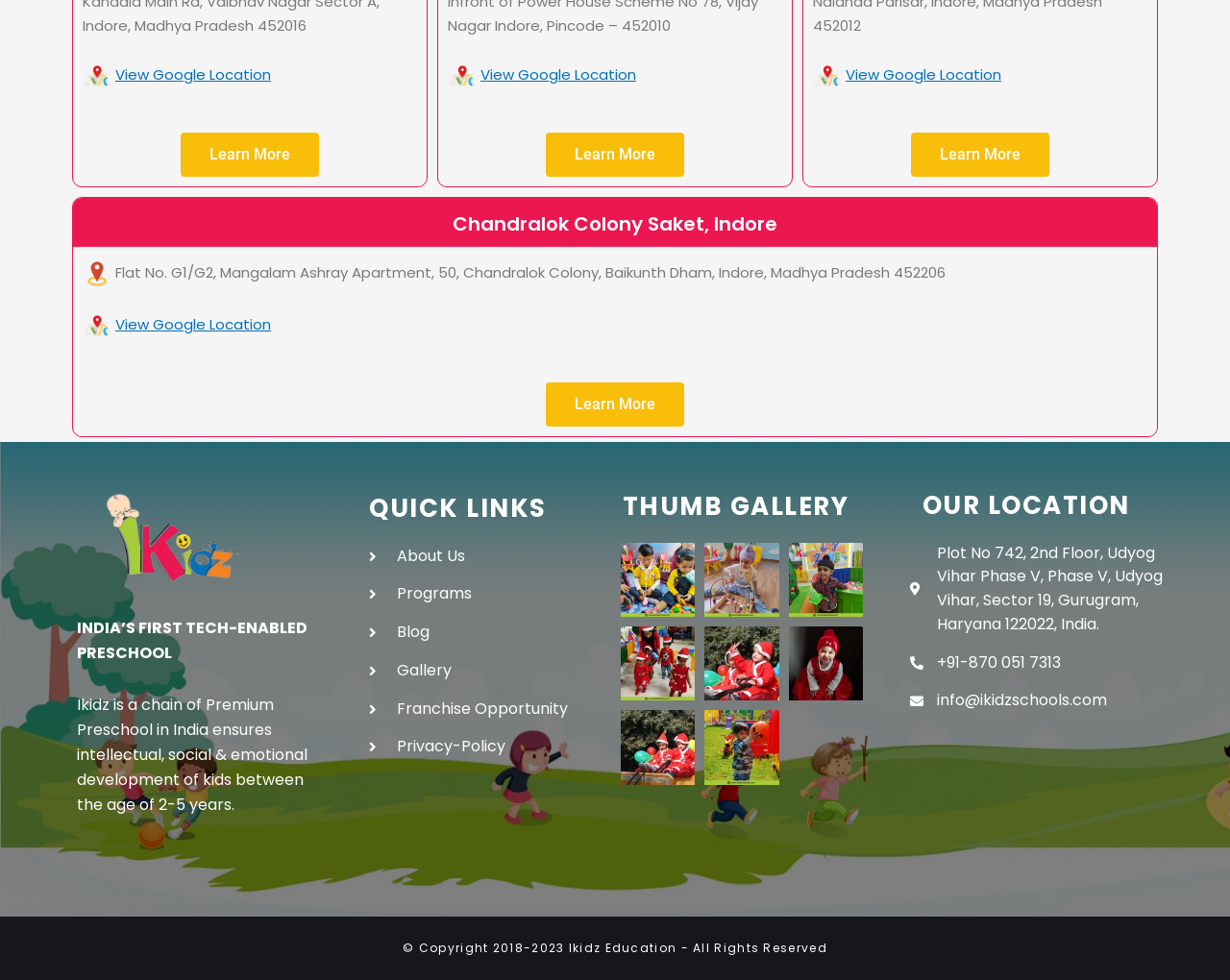Find the bounding box coordinates for the HTML element described as: "Learn More". The coordinates should consist of four float values between 0 and 1, i.e., [left, top, right, bottom].

[0.444, 0.39, 0.556, 0.435]